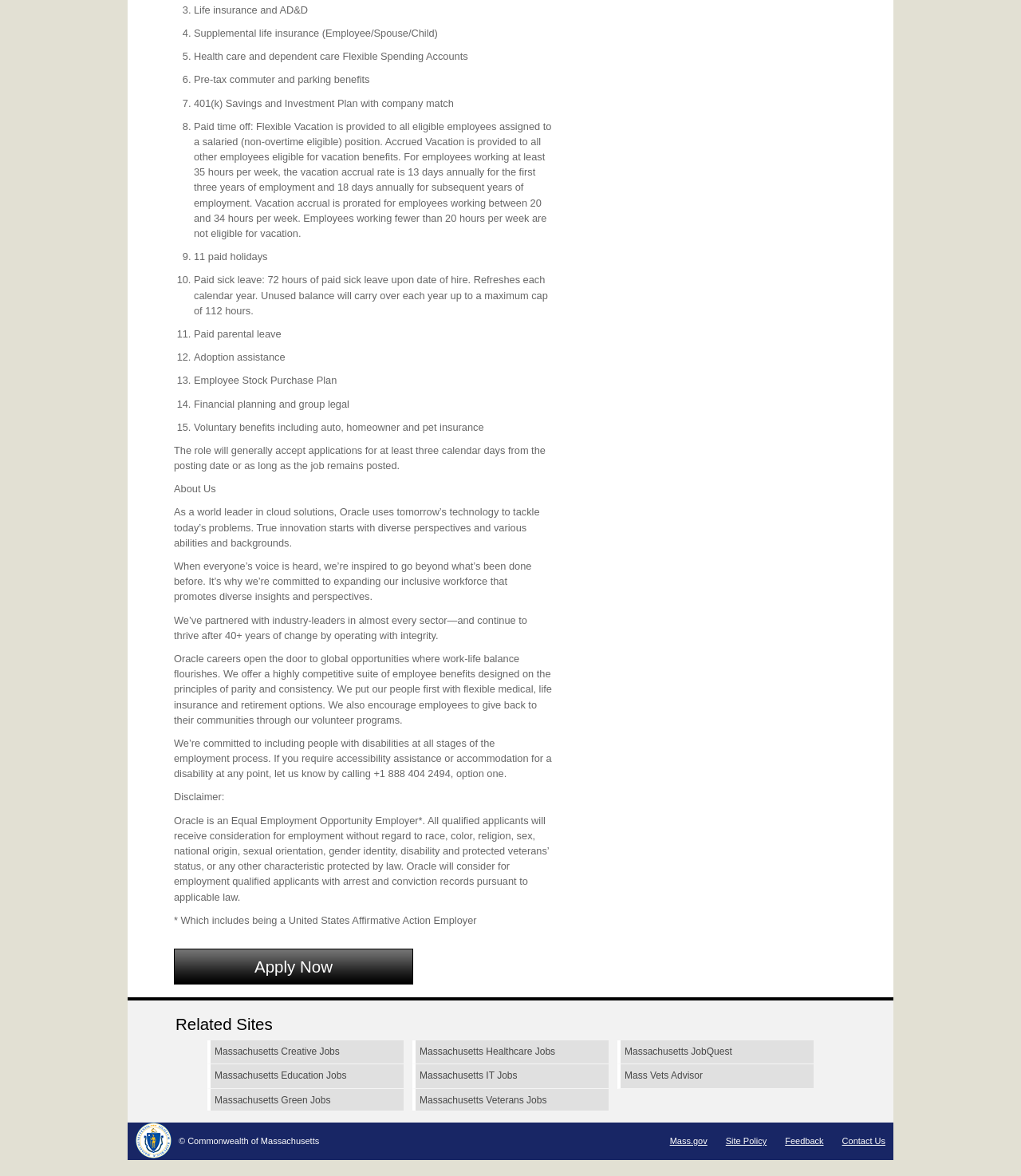Locate the bounding box coordinates of the element that needs to be clicked to carry out the instruction: "Learn about Oracle". The coordinates should be given as four float numbers ranging from 0 to 1, i.e., [left, top, right, bottom].

[0.17, 0.411, 0.211, 0.421]